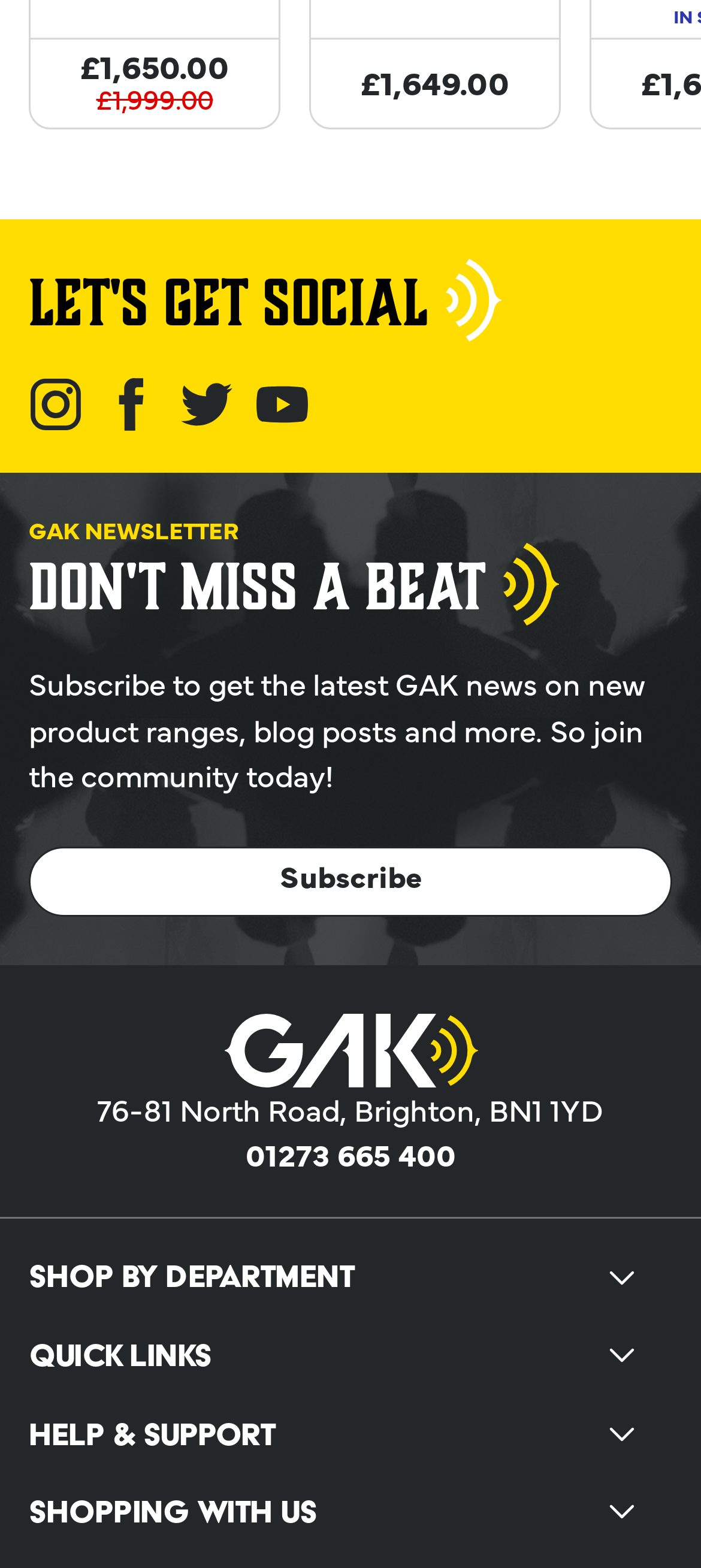Find the bounding box coordinates for the area you need to click to carry out the instruction: "Call 01273 665 400". The coordinates should be four float numbers between 0 and 1, indicated as [left, top, right, bottom].

[0.138, 0.722, 0.862, 0.752]